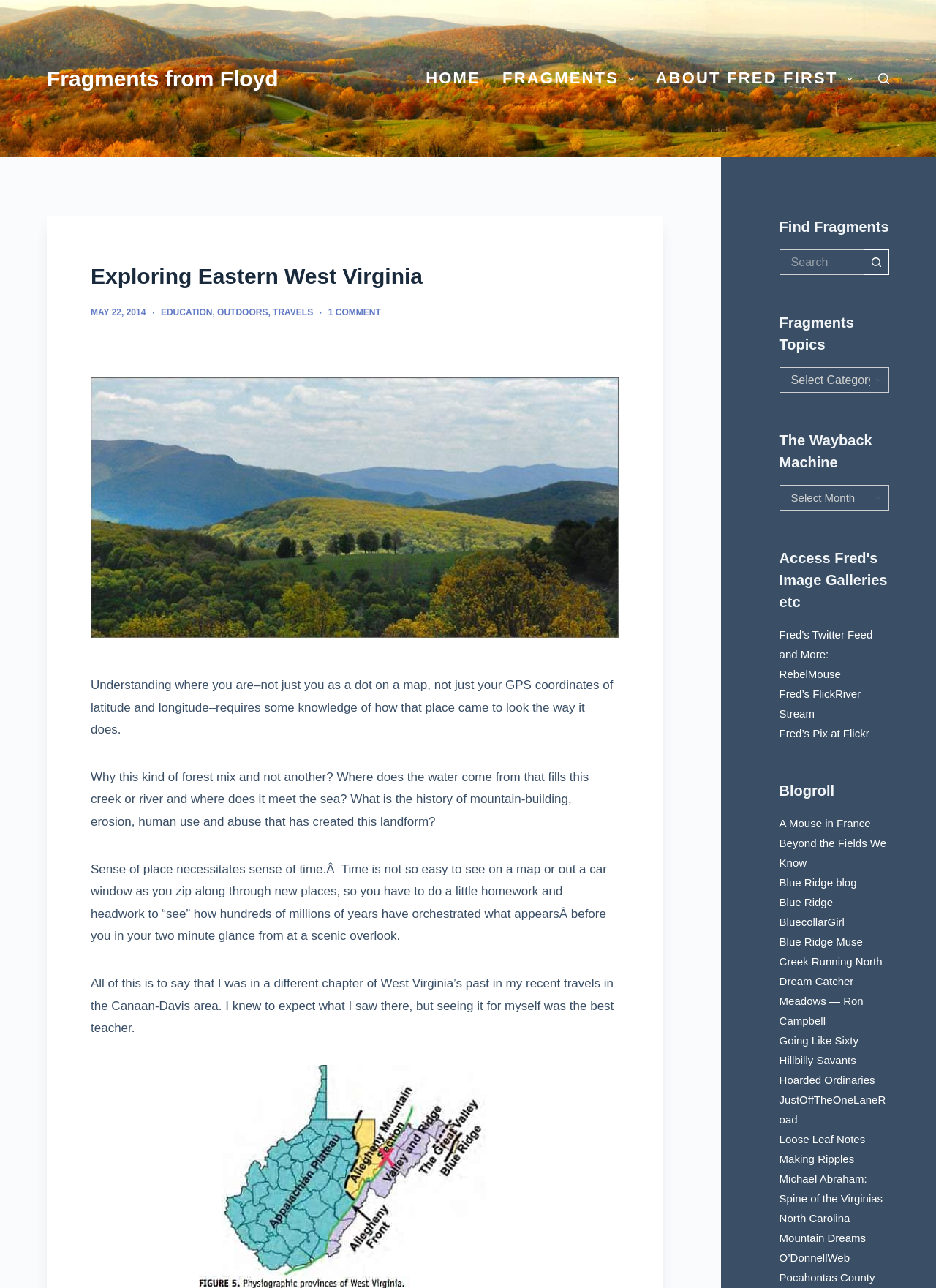Locate the bounding box coordinates of the clickable area to execute the instruction: "Click on the 'HOME' menu item". Provide the coordinates as four float numbers between 0 and 1, represented as [left, top, right, bottom].

[0.443, 0.0, 0.525, 0.122]